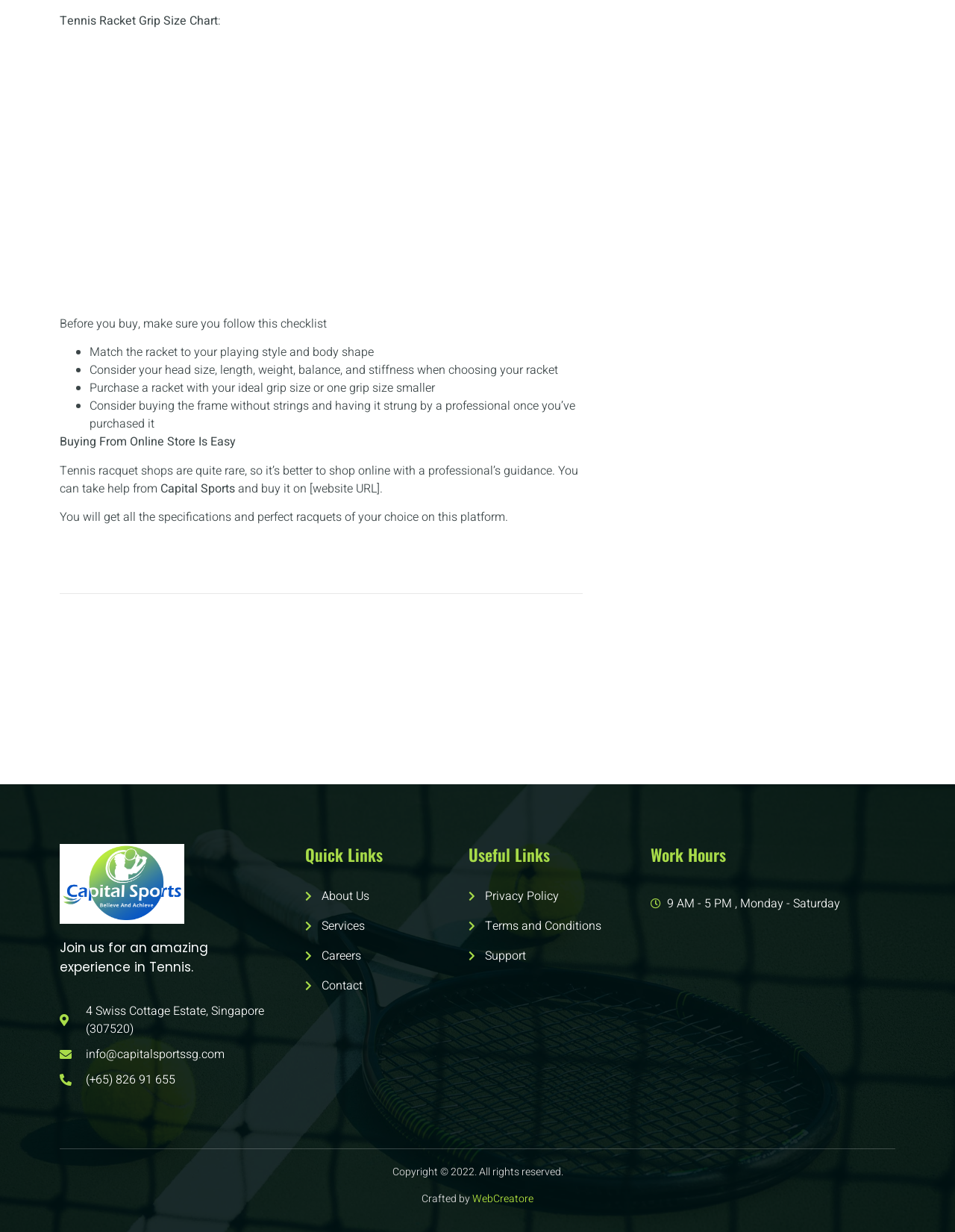Determine the bounding box coordinates of the element that should be clicked to execute the following command: "Send an email to info@capitalsportssg.com".

[0.062, 0.849, 0.28, 0.863]